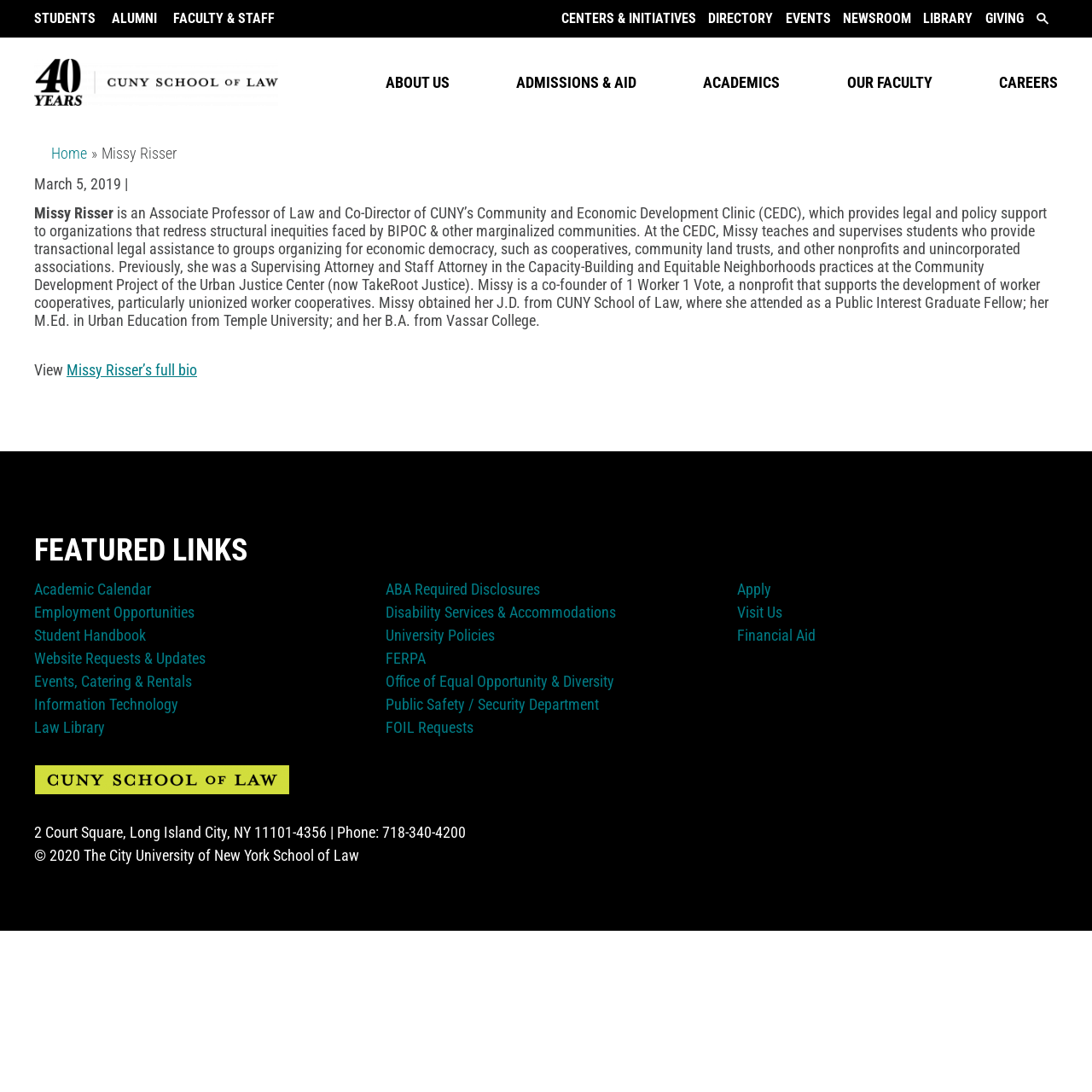What is the name of the professor featured on the webpage?
Please respond to the question with as much detail as possible.

I found the answer by looking at the main content of the webpage, which features a biography of Professor Missy Risser. Her name is mentioned in the text and also in the root element's text.